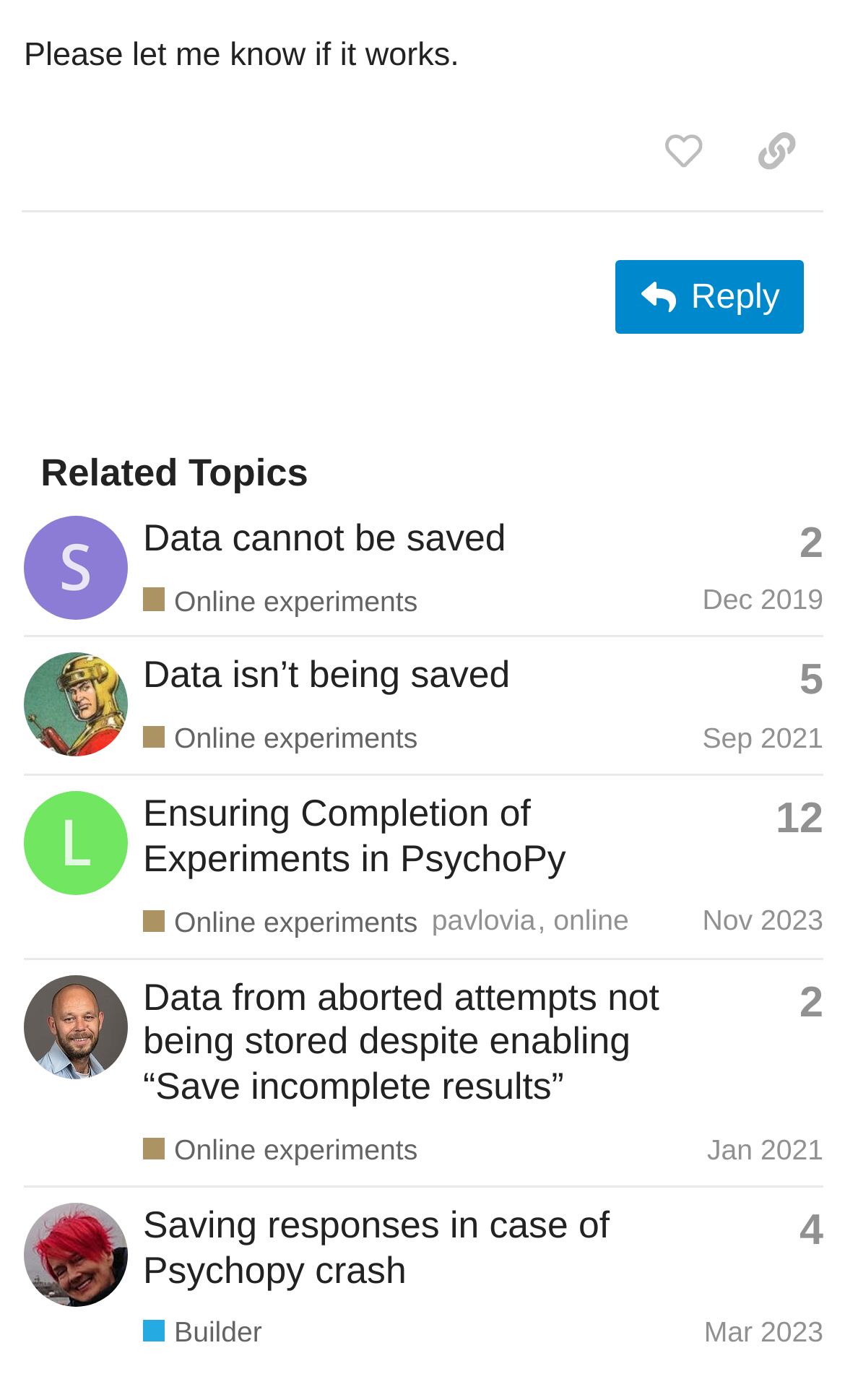Respond concisely with one word or phrase to the following query:
How many replies does the second topic have?

5